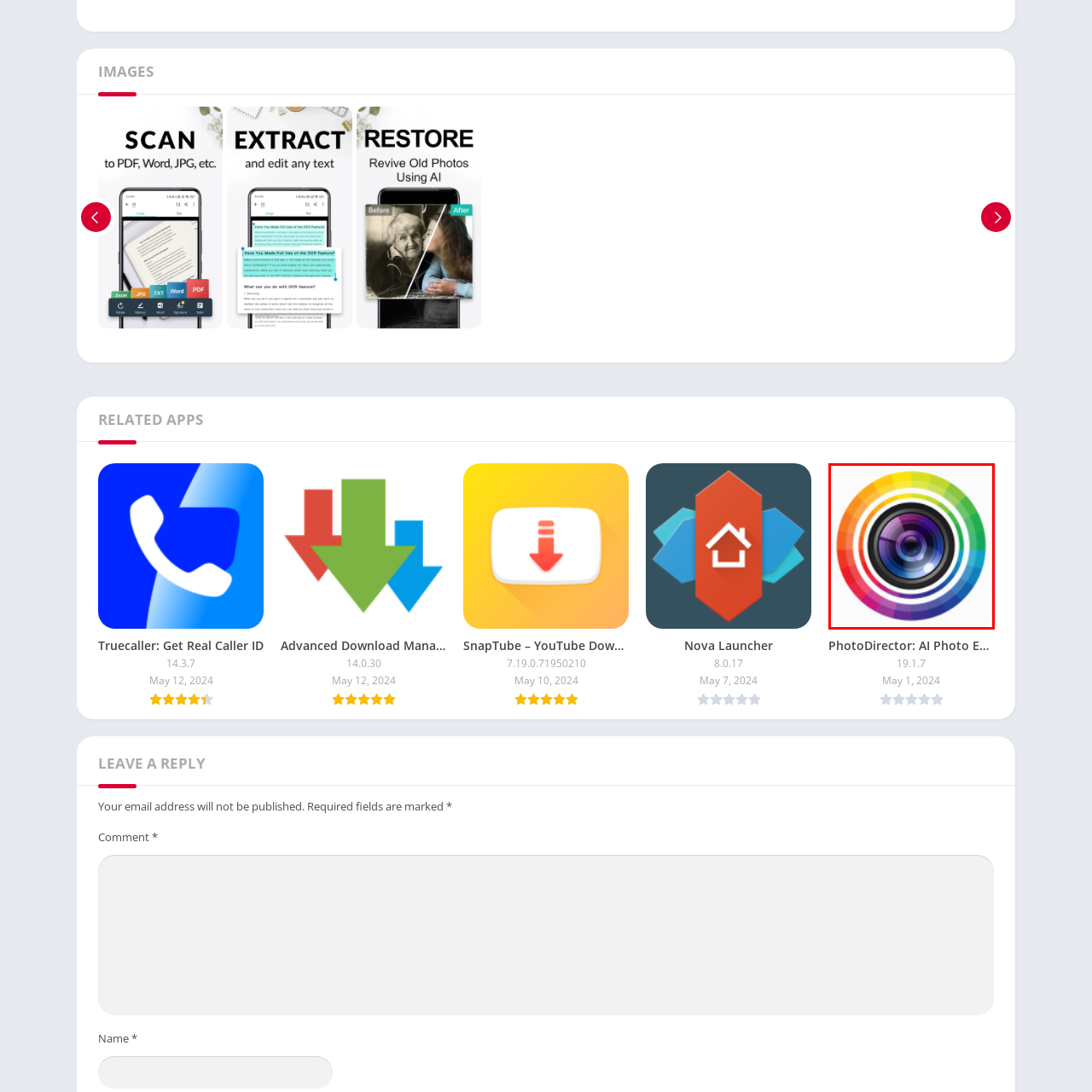Take a close look at the image outlined by the red bounding box and give a detailed response to the subsequent question, with information derived from the image: What does the logo represent?

The logo of PhotoDirector: AI Photo Editor represents a modern tool designed for users interested in sophisticated photo editing features that leverage artificial intelligence, emphasizing its capabilities in enhancing and transforming images.